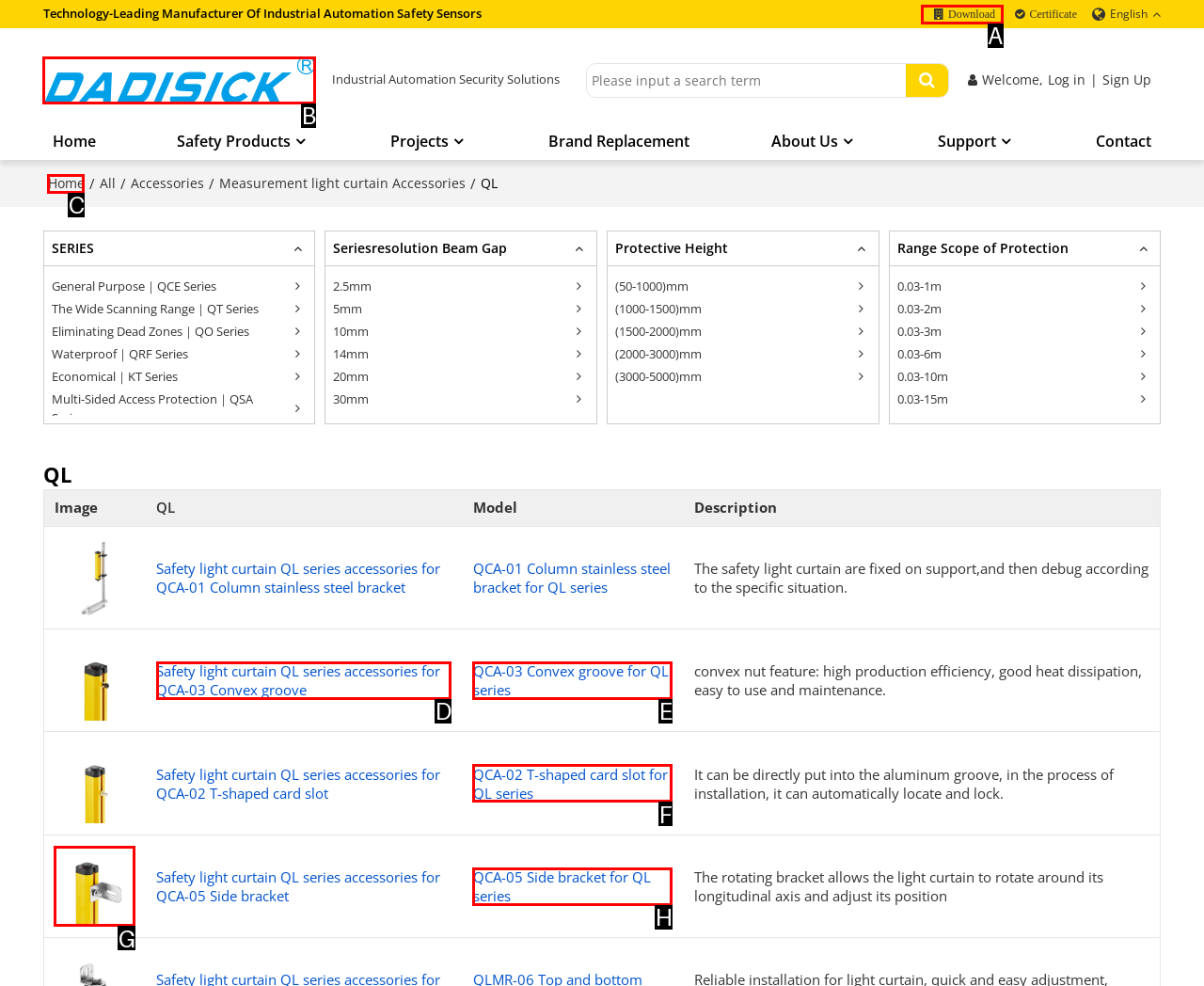Identify the appropriate choice to fulfill this task: Download
Respond with the letter corresponding to the correct option.

A